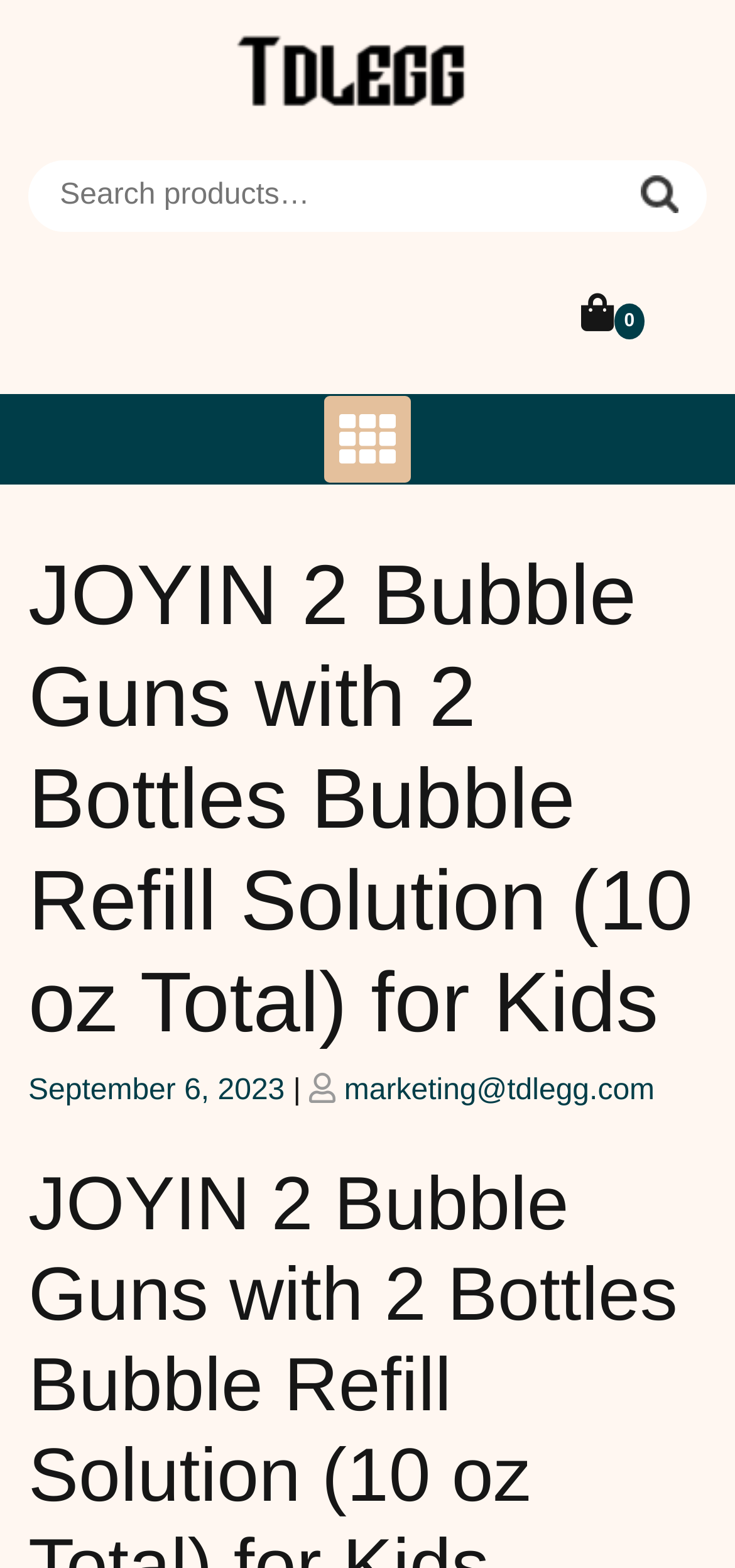What is the contact email?
Answer the question with a detailed and thorough explanation.

I found the contact email by looking at the link element which says 'marketing@tdlegg.com' and is located below the heading element.